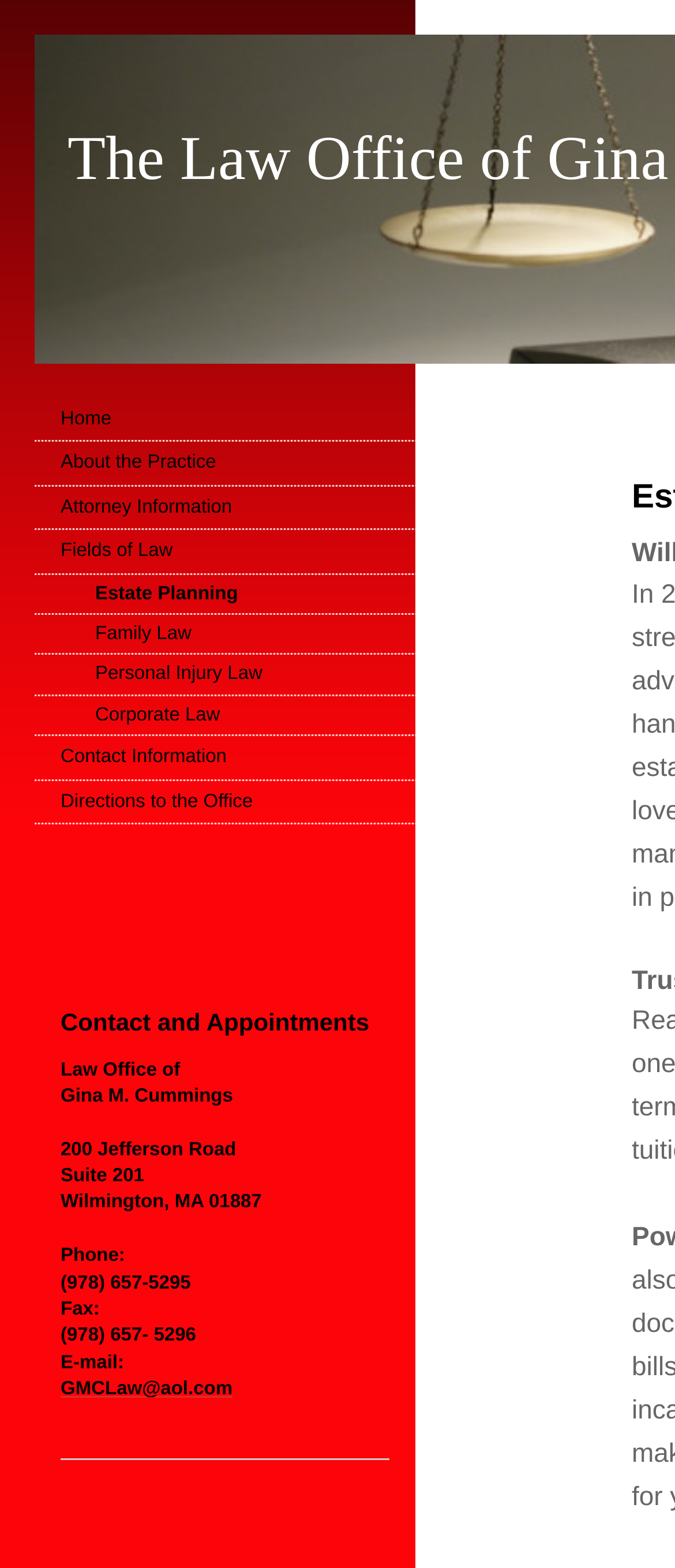Please pinpoint the bounding box coordinates for the region I should click to adhere to this instruction: "View January".

None